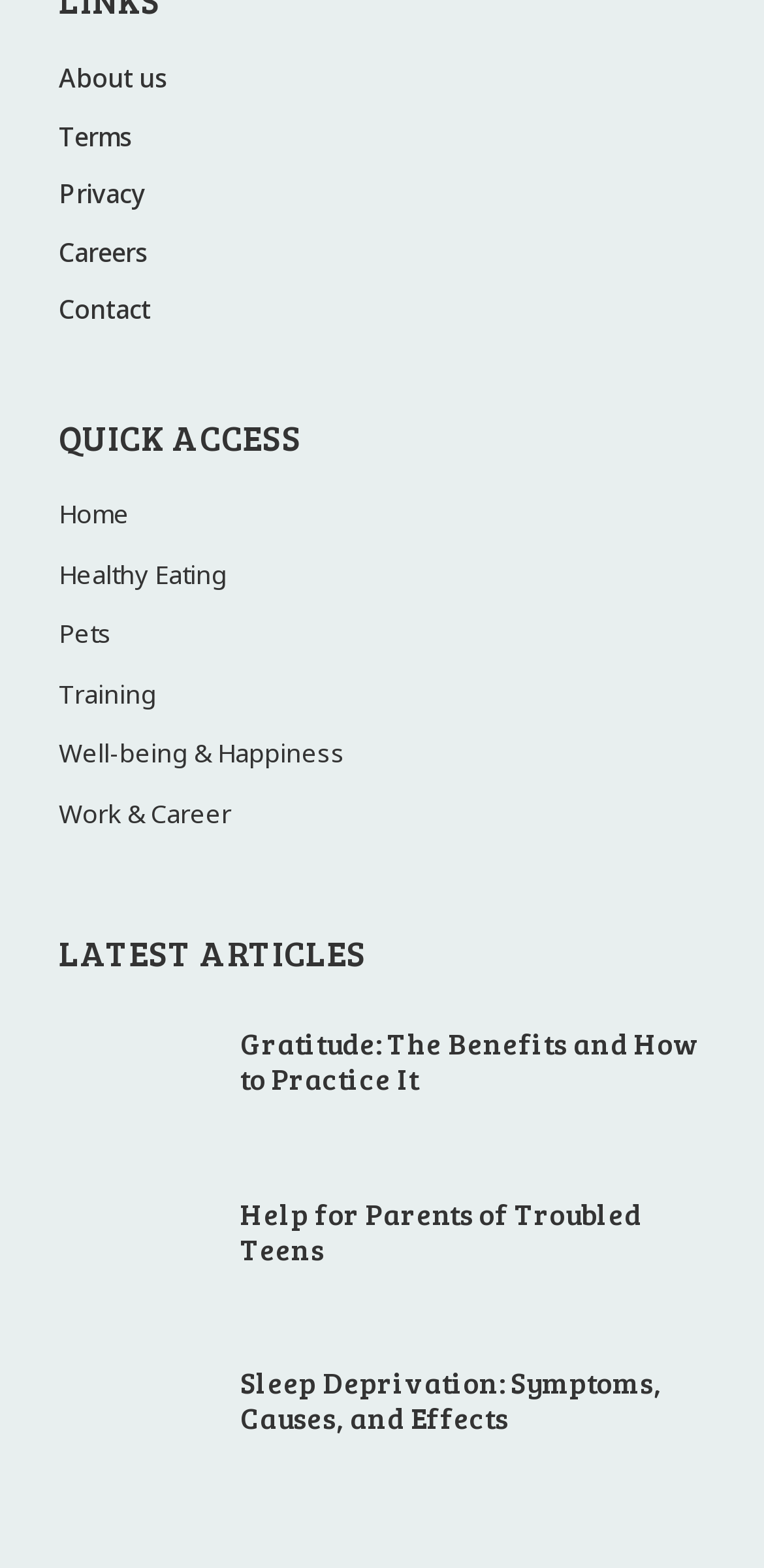Based on the provided description, "Work & Career", find the bounding box of the corresponding UI element in the screenshot.

[0.077, 0.5, 0.923, 0.538]